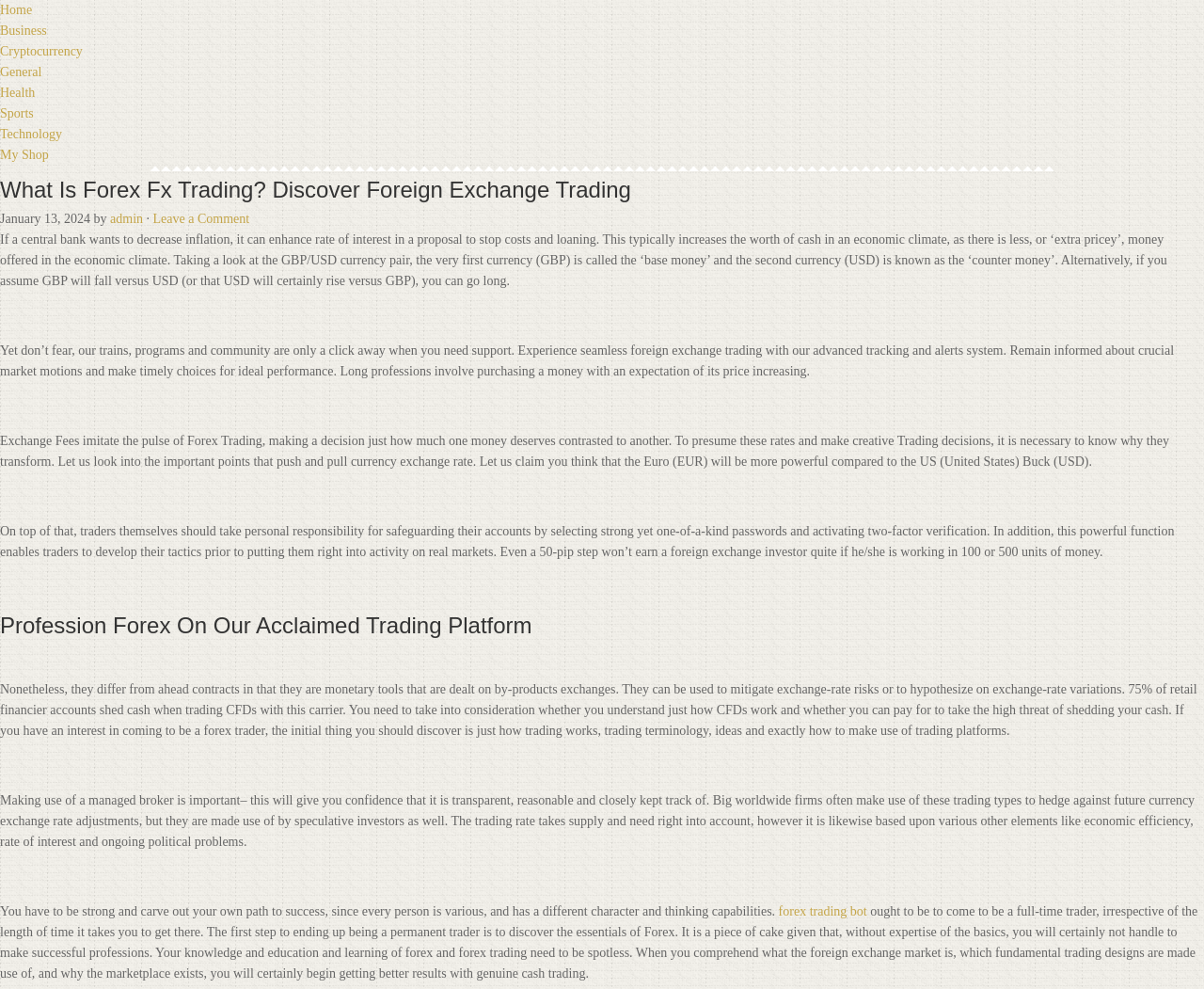Answer in one word or a short phrase: 
What is the topic of the article?

Forex Trading